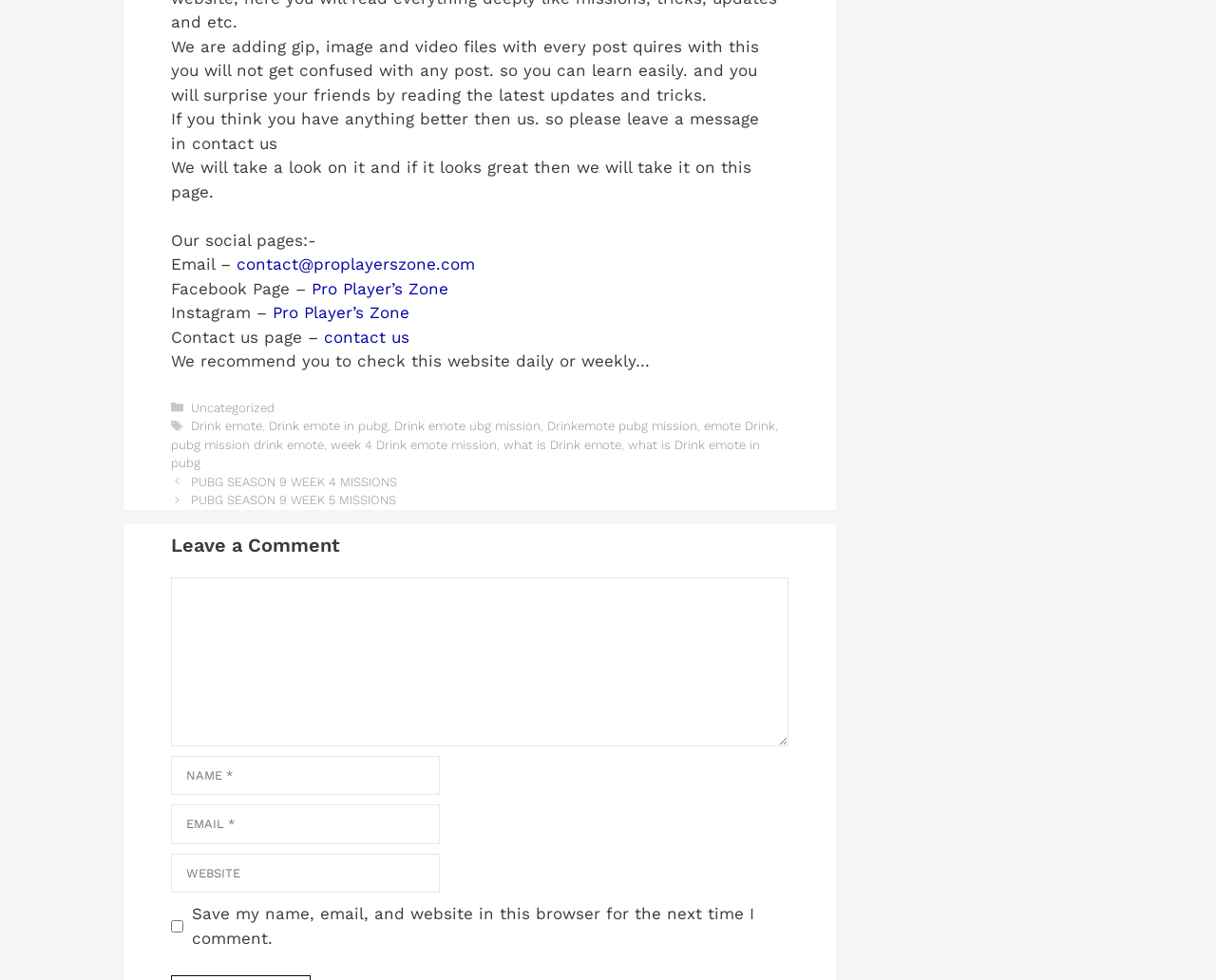Give a one-word or short-phrase answer to the following question: 
What is the name of the Facebook page associated with this website?

Pro Player's Zone